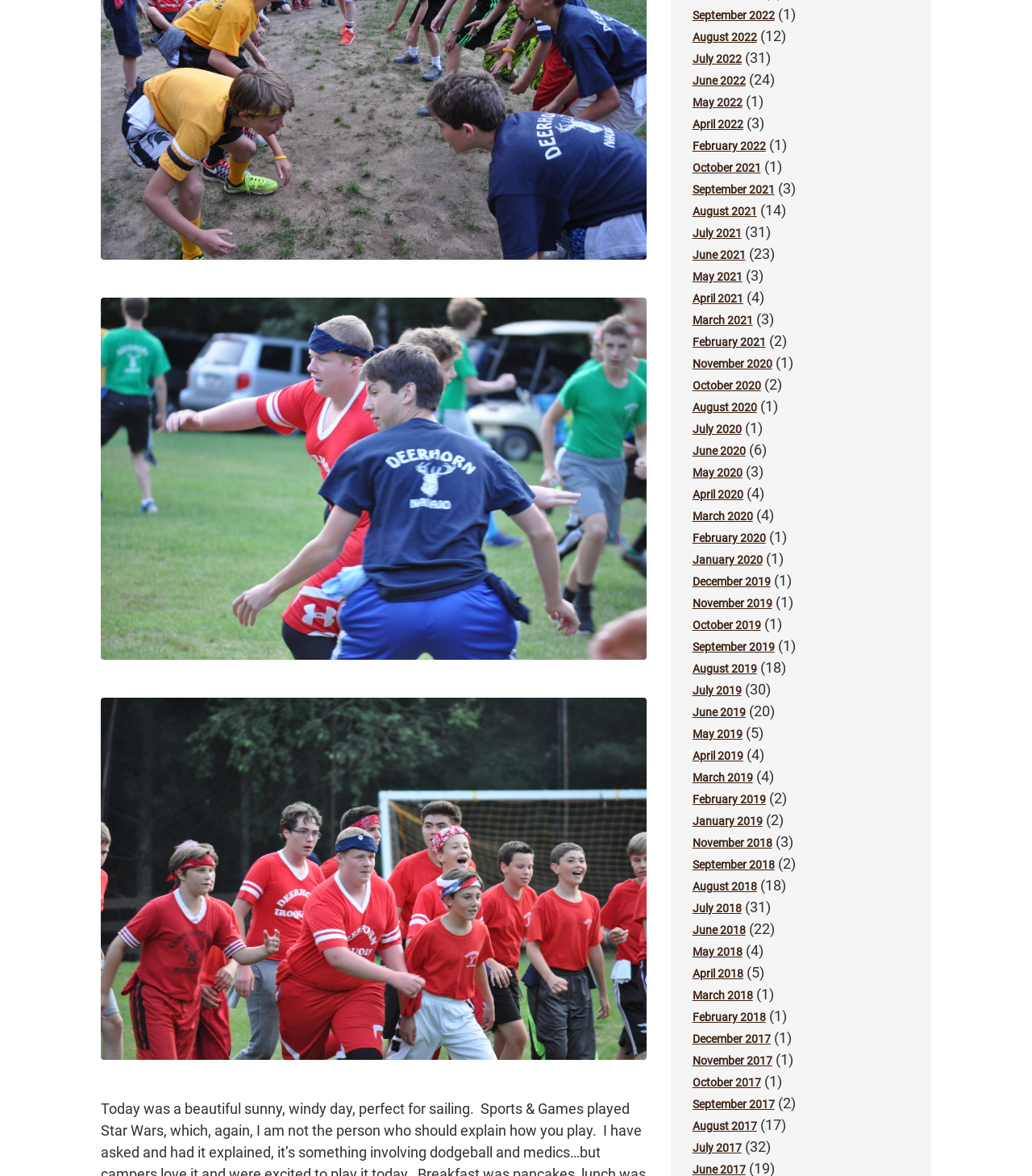Highlight the bounding box coordinates of the region I should click on to meet the following instruction: "Download BuildVu".

None